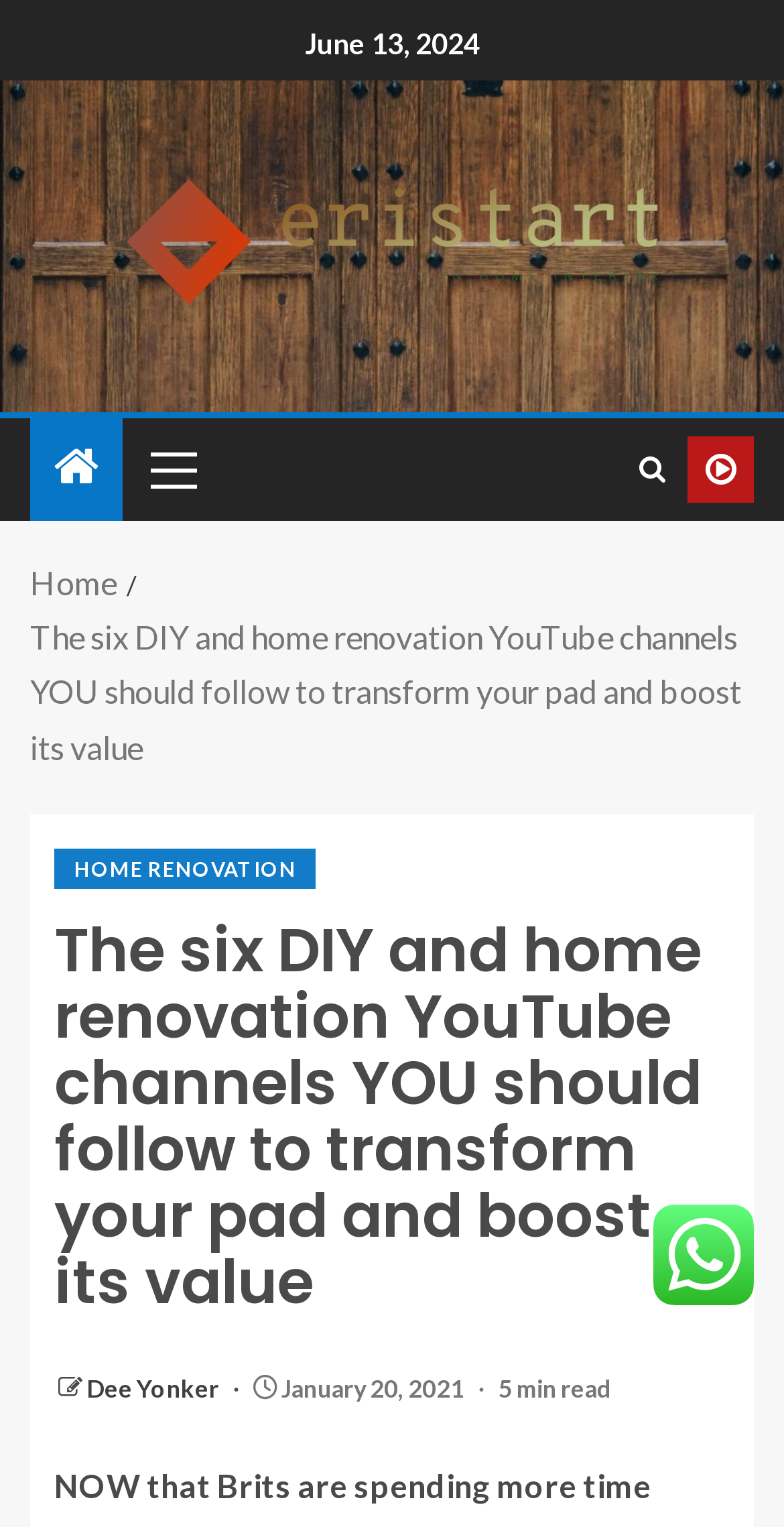Please predict the bounding box coordinates of the element's region where a click is necessary to complete the following instruction: "Go to the Home page". The coordinates should be represented by four float numbers between 0 and 1, i.e., [left, top, right, bottom].

[0.038, 0.369, 0.149, 0.394]